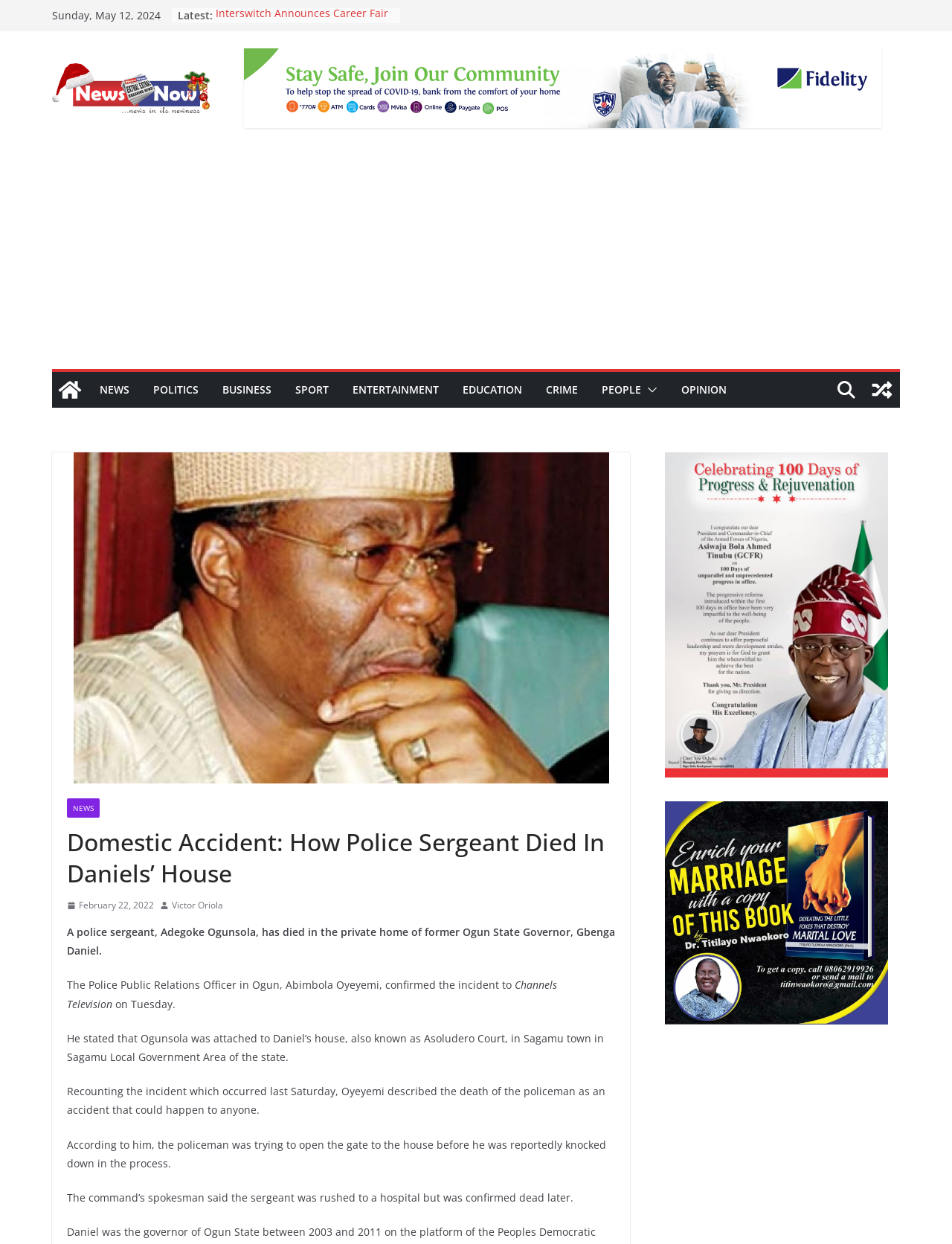Who is the author of the article?
With the help of the image, please provide a detailed response to the question.

I found the author's name by looking at the article section of the webpage, where it says 'Victor Oriola' next to the publication date.